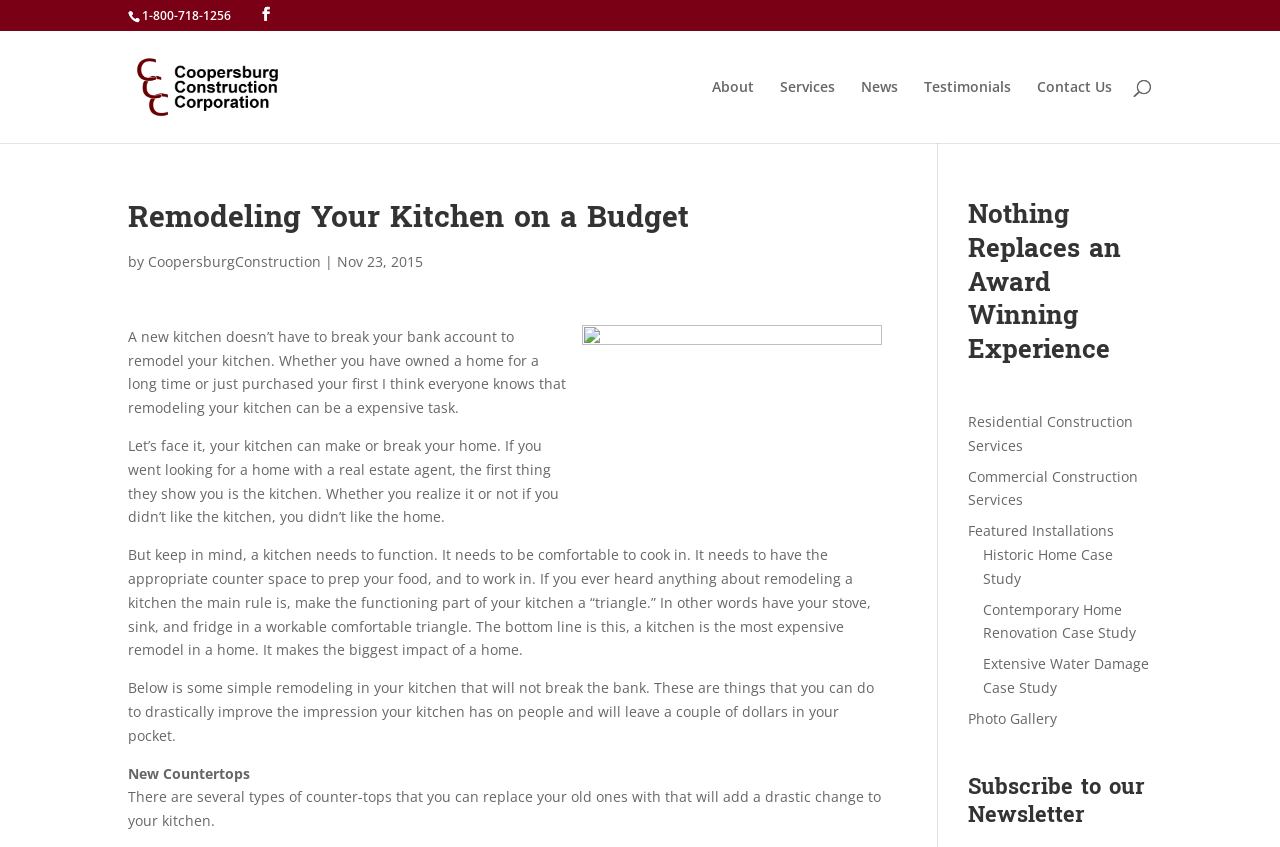What type of services does Coopersburg Construction offer?
Using the image, answer in one word or phrase.

Residential and Commercial Construction Services